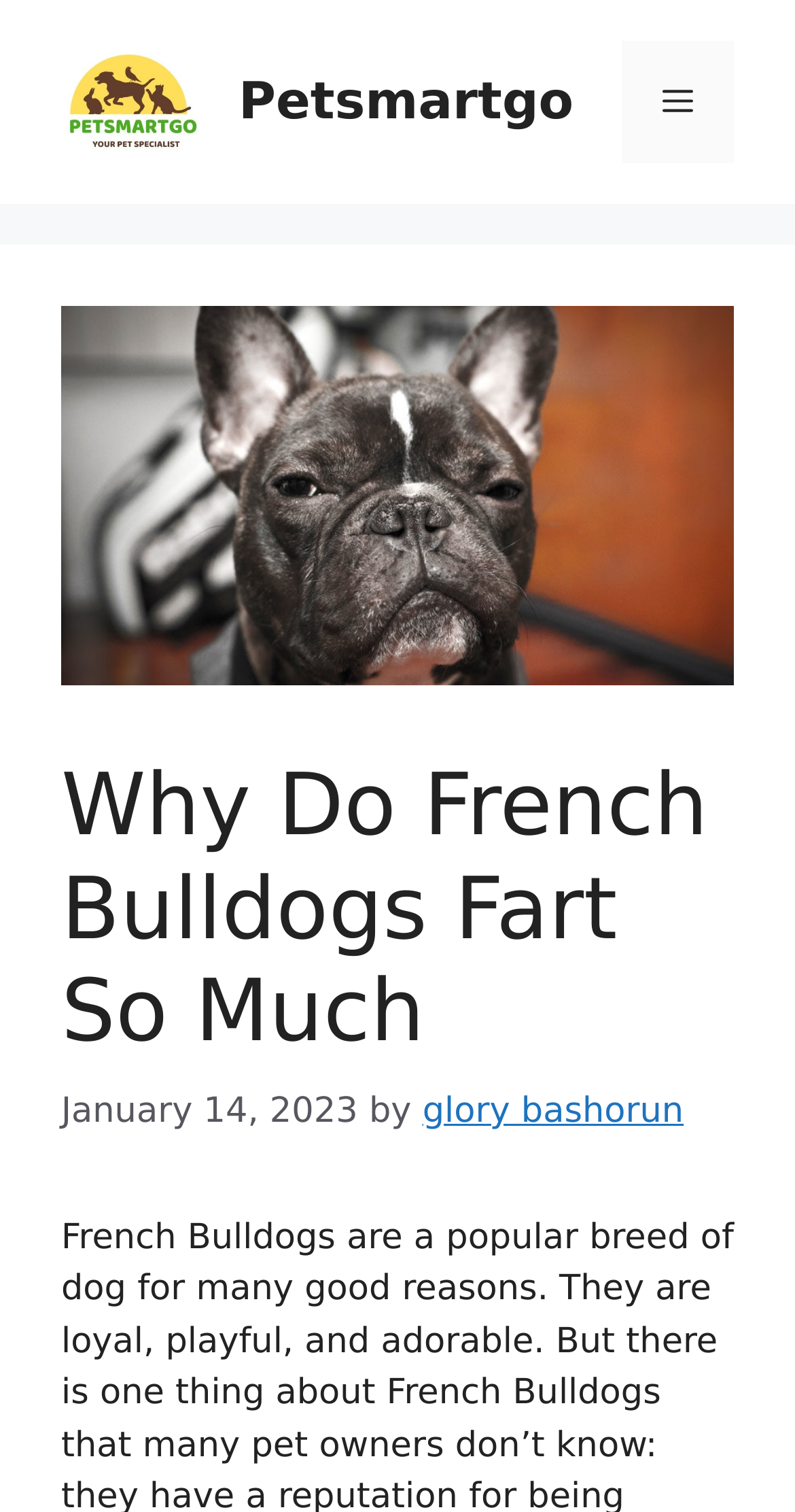Analyze the image and deliver a detailed answer to the question: What is the author of the content?

I found a link element within the content section with the text 'glory bashorun', which is likely the author of the content.